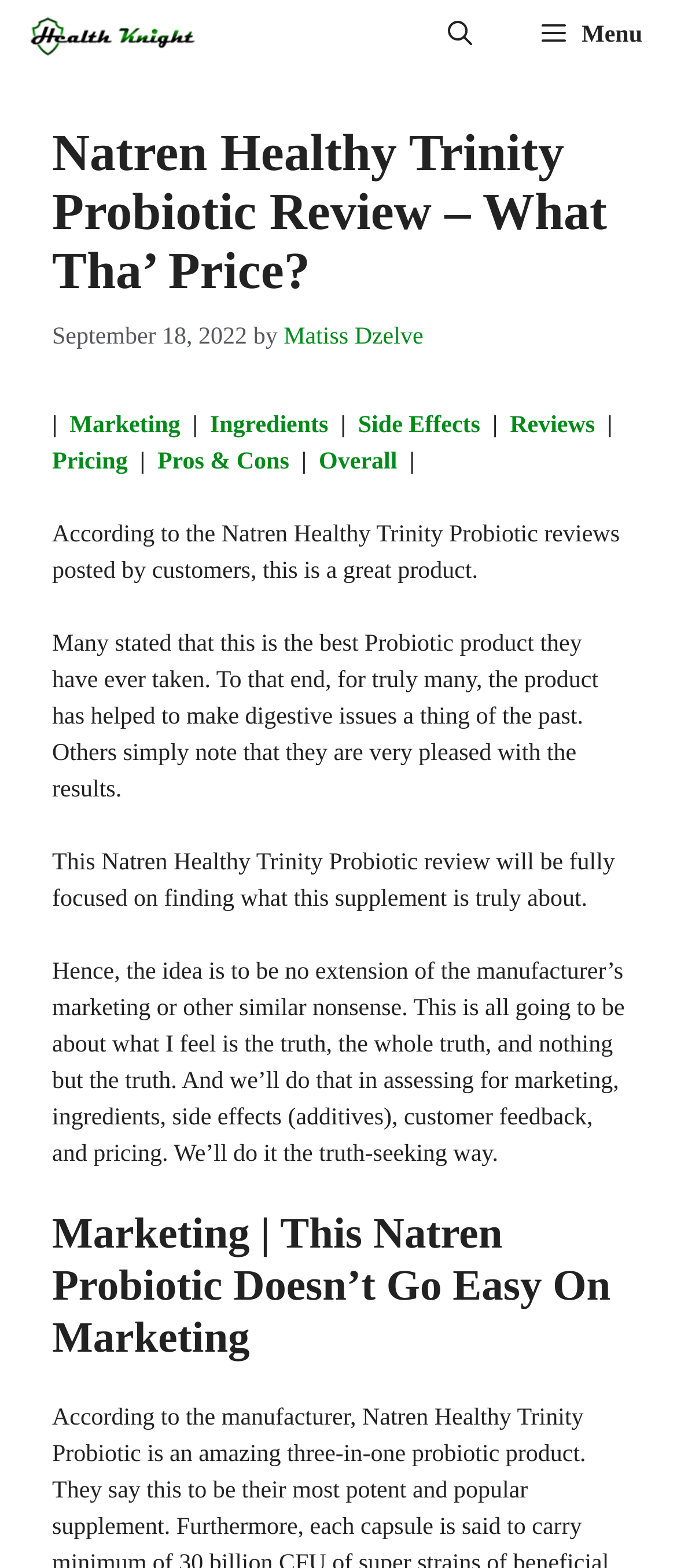Could you locate the bounding box coordinates for the section that should be clicked to accomplish this task: "Click on the 'Health Knight' link".

[0.026, 0.0, 0.308, 0.046]